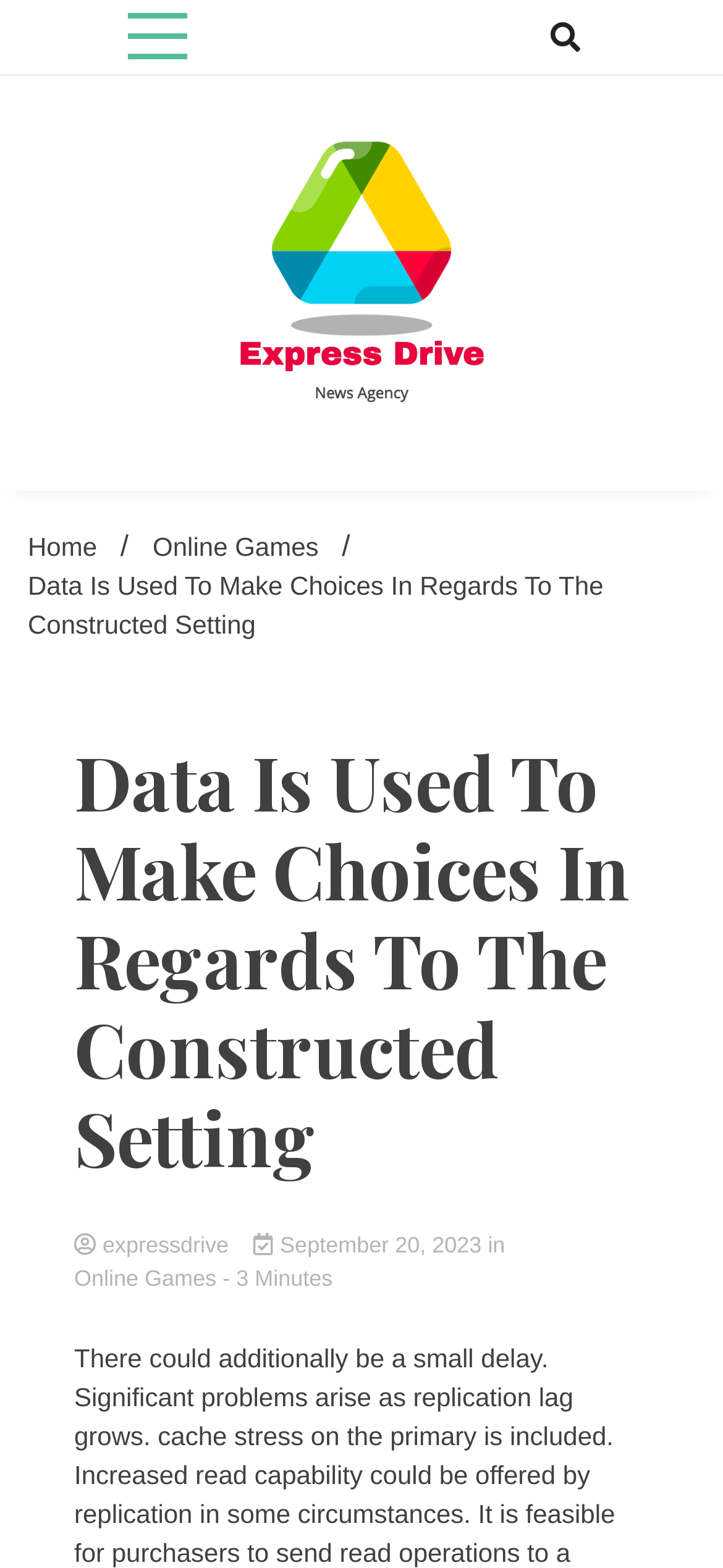What is the estimated reading time of the article?
Give a comprehensive and detailed explanation for the question.

I found the answer by looking at the 'Estimated Reading Time of Article' section, which is located at the top of the webpage. The text '- 3 Minutes' indicates that the estimated reading time of the article is 3 minutes.